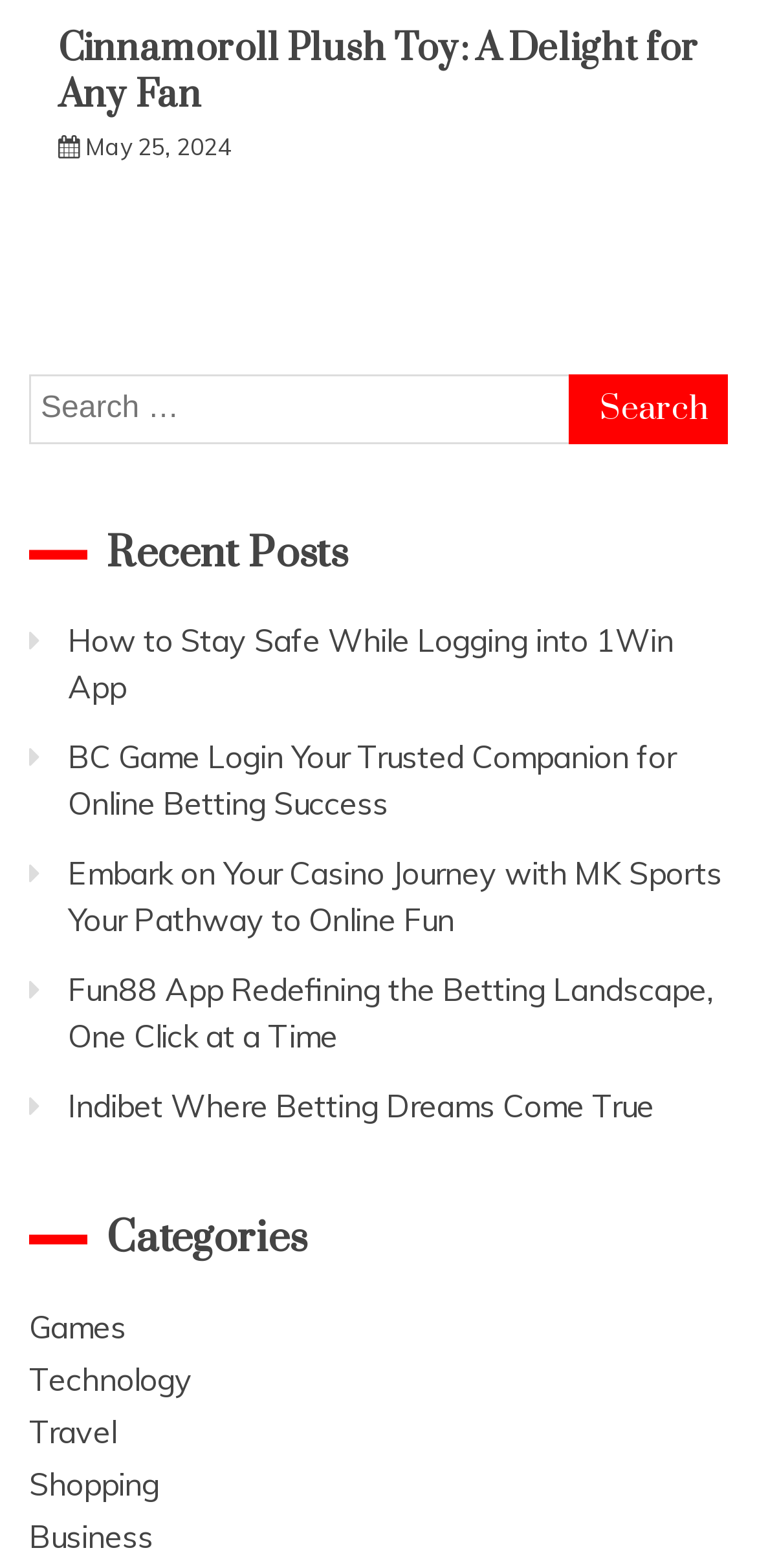Can you pinpoint the bounding box coordinates for the clickable element required for this instruction: "Check the post published on May 25, 2024"? The coordinates should be four float numbers between 0 and 1, i.e., [left, top, right, bottom].

[0.113, 0.084, 0.305, 0.103]